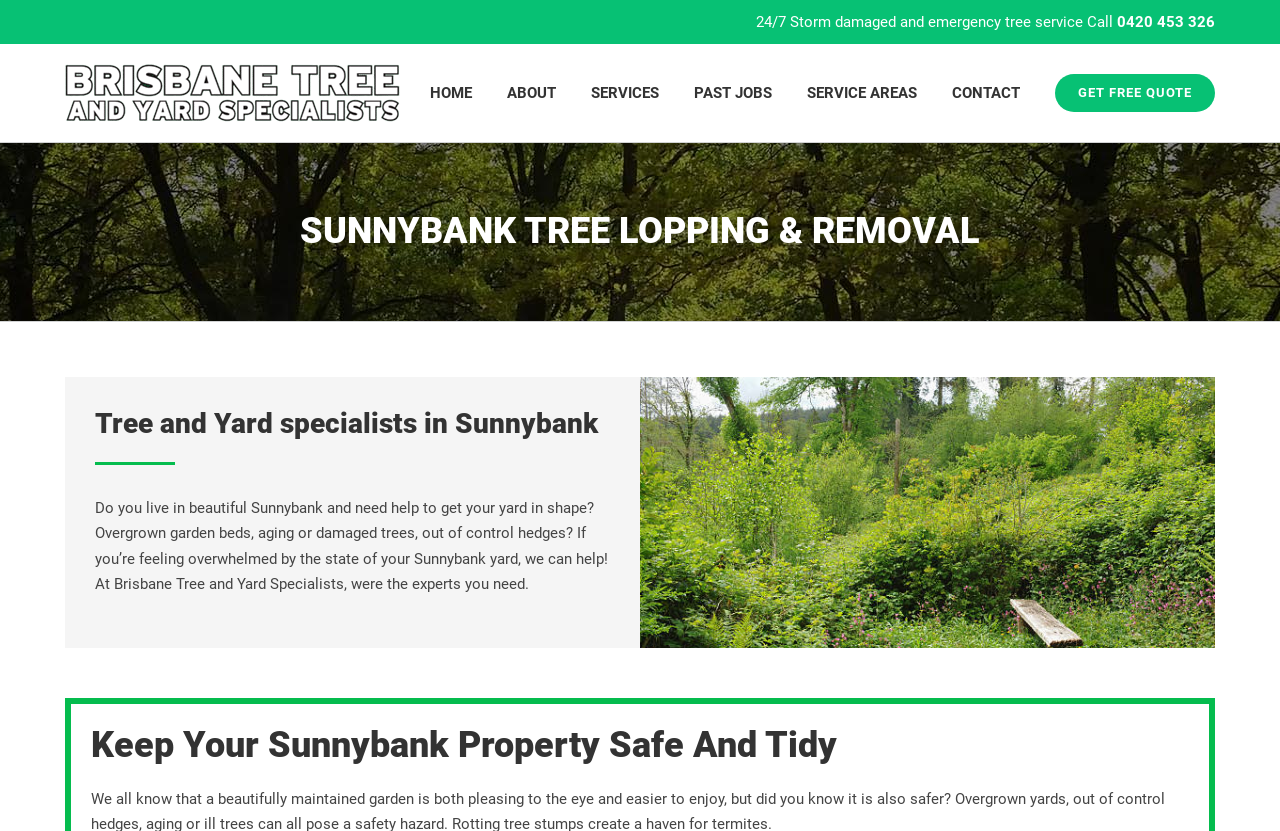Given the webpage screenshot, identify the bounding box of the UI element that matches this description: "Service Areas".

[0.63, 0.053, 0.716, 0.171]